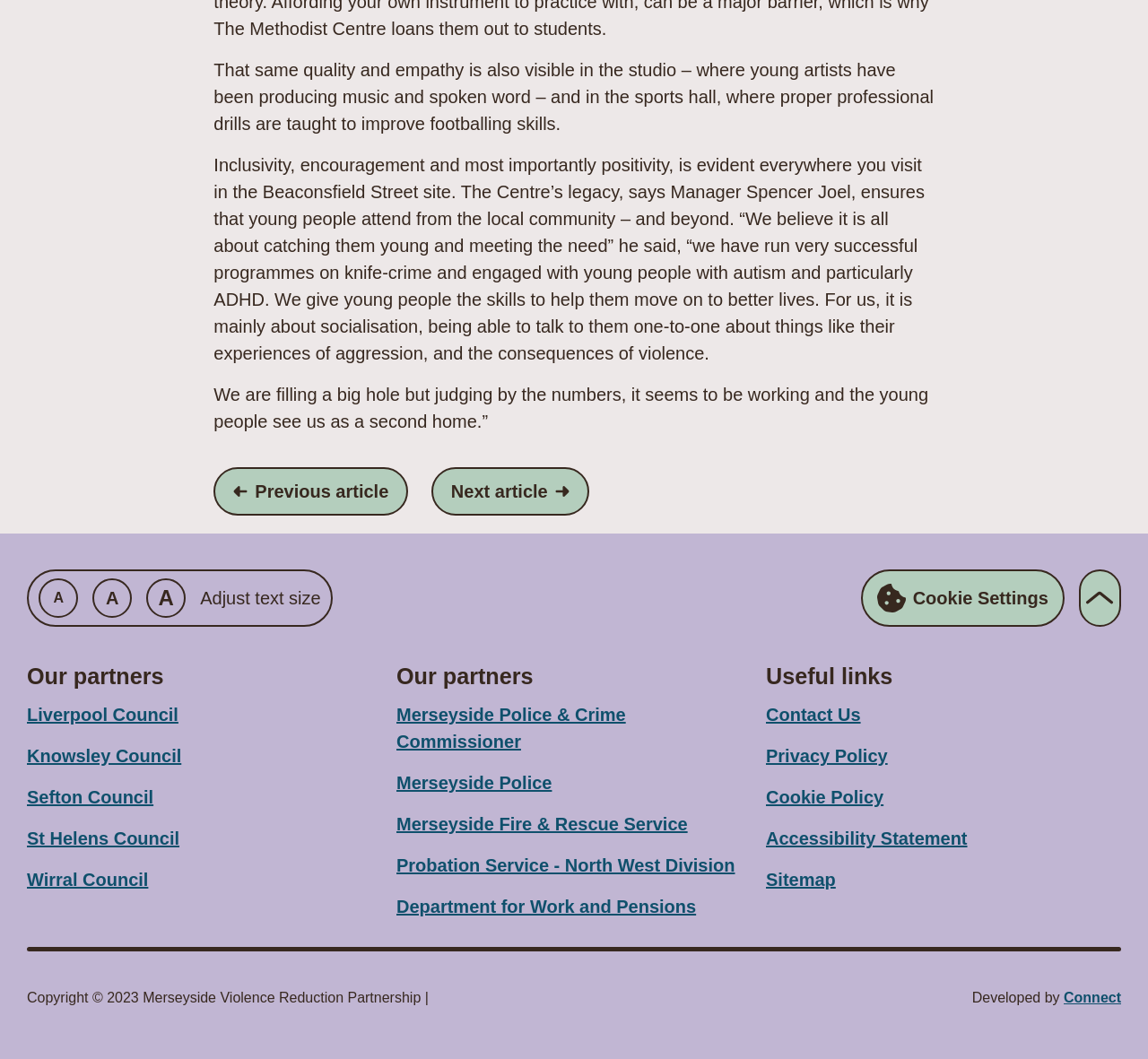What is the function of the buttons labeled 'A'?
Based on the content of the image, thoroughly explain and answer the question.

The buttons labeled 'A' are located near the text 'Adjust text size', suggesting that they are used to increase or decrease the font size of the webpage's text.